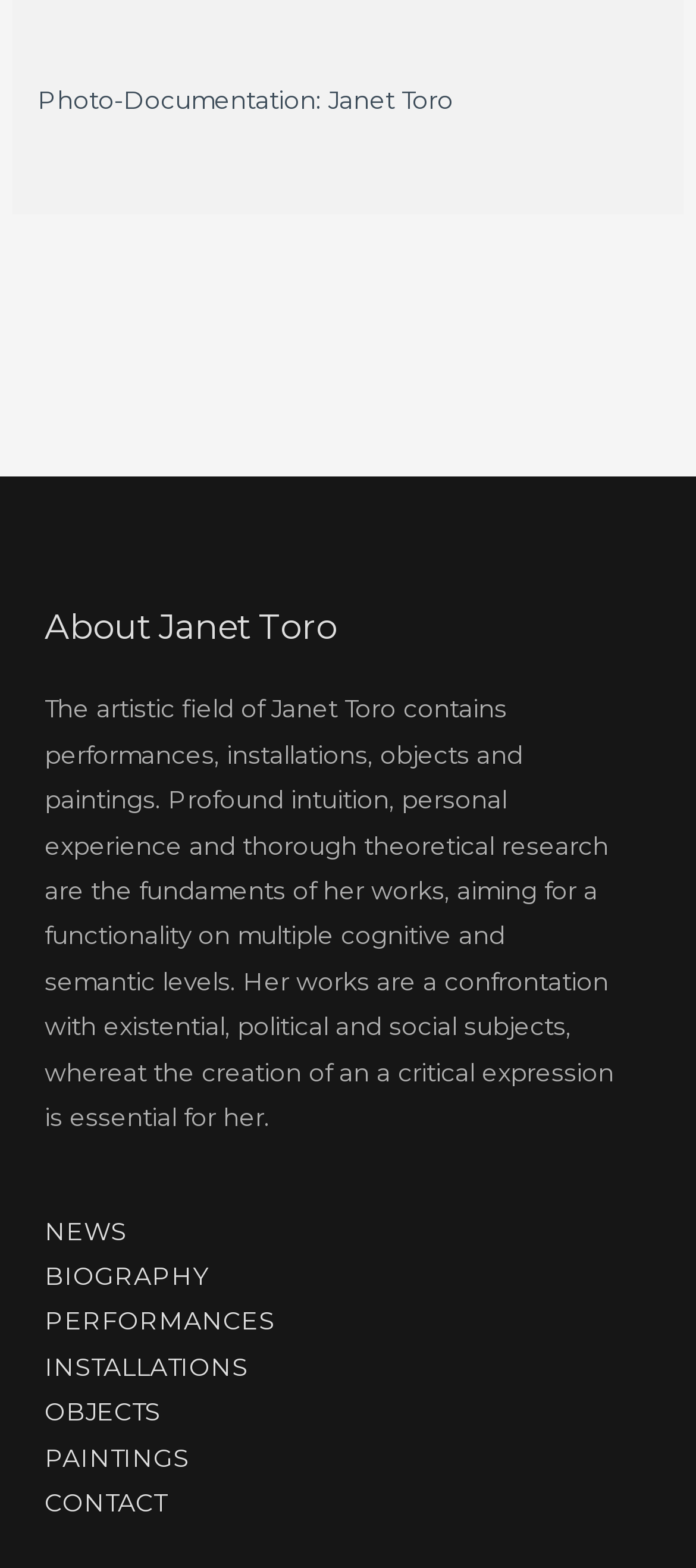Please provide the bounding box coordinates for the element that needs to be clicked to perform the instruction: "go to previous post". The coordinates must consist of four float numbers between 0 and 1, formatted as [left, top, right, bottom].

[0.024, 0.162, 0.986, 0.201]